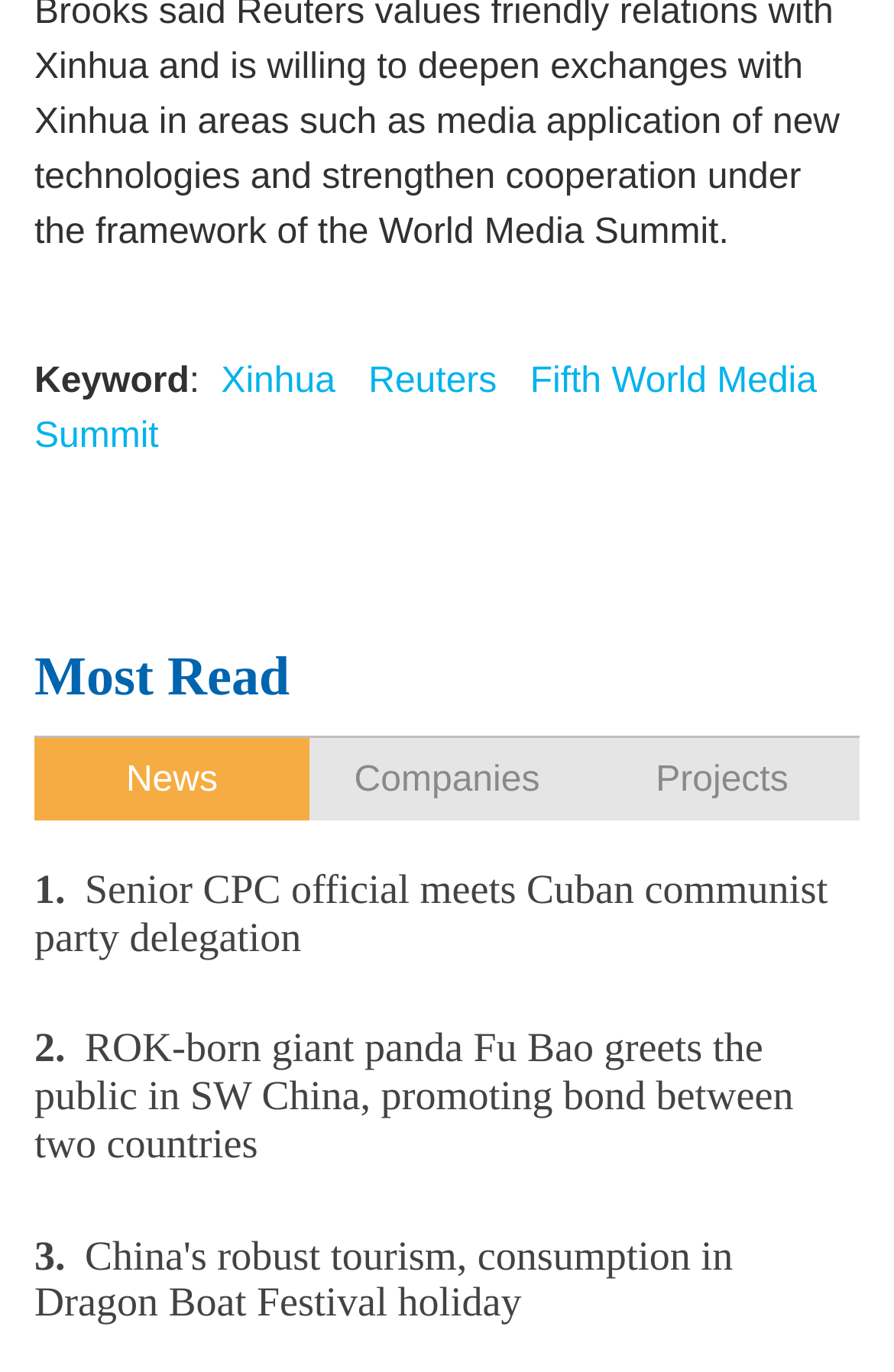Determine the bounding box for the described UI element: "Reuters".

[0.399, 0.256, 0.569, 0.301]